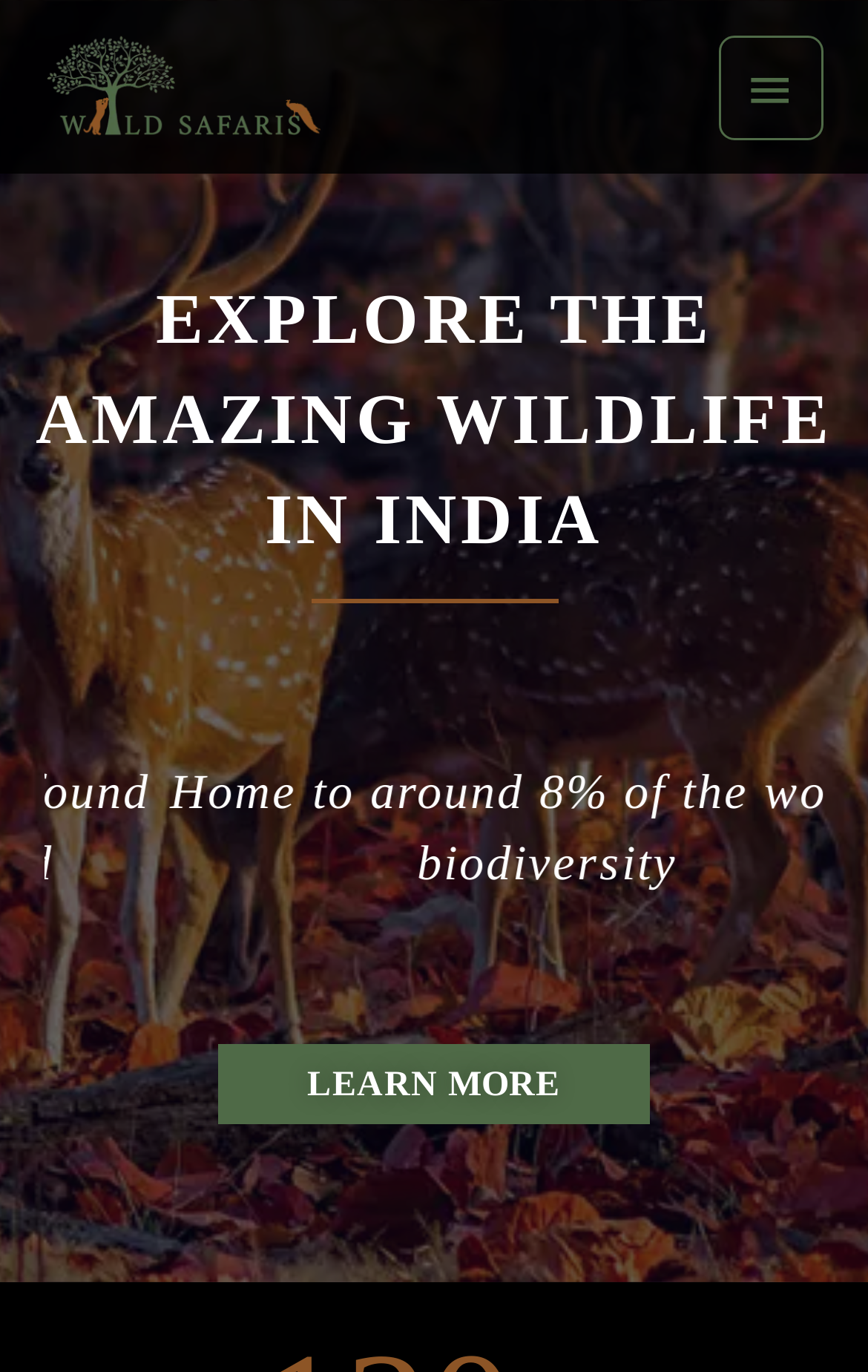What is the theme of the website?
Please answer the question with a detailed response using the information from the screenshot.

The theme of the website can be inferred from the heading 'EXPLORE THE AMAZING WILDLIFE IN INDIA' and the overall design of the webpage, which suggests that the website is about wildlife in India.